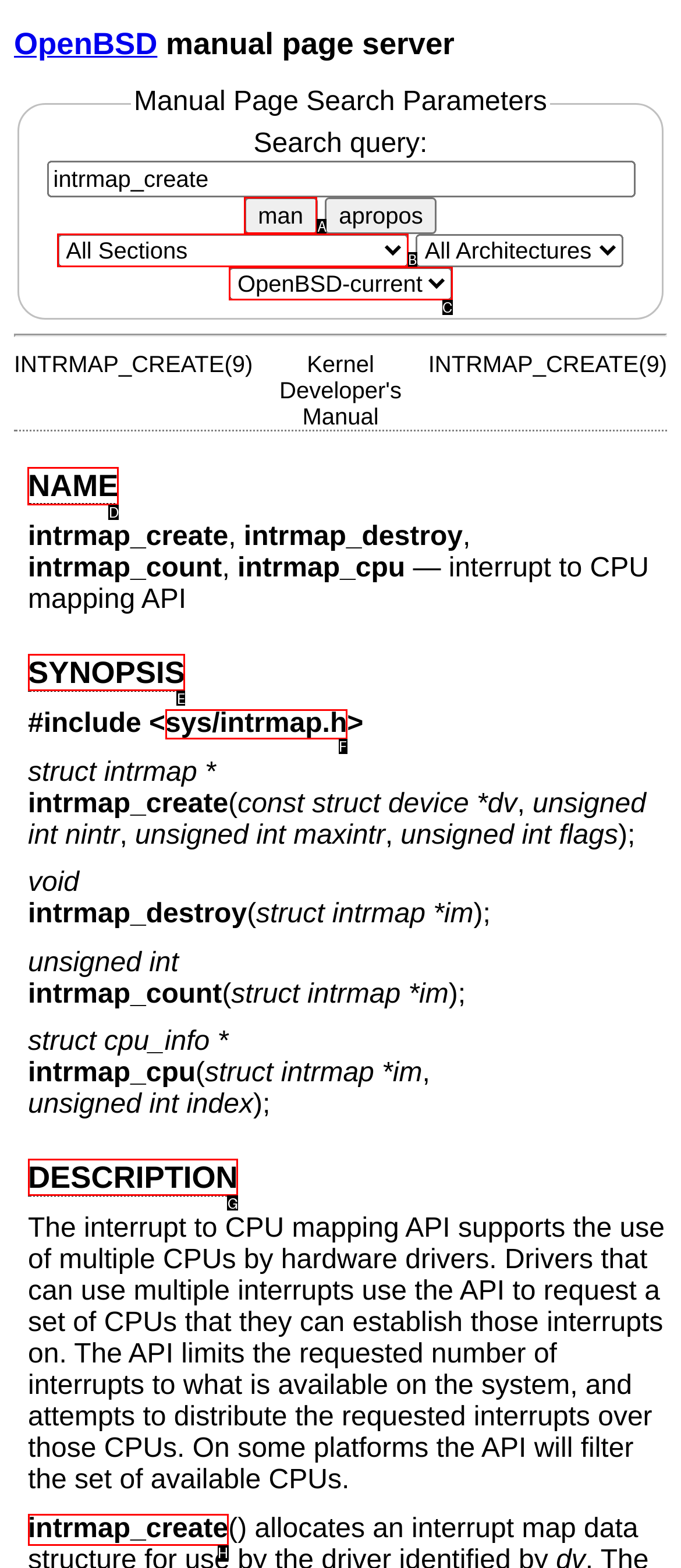Determine the correct UI element to click for this instruction: Follow the 'NAME' link. Respond with the letter of the chosen element.

D